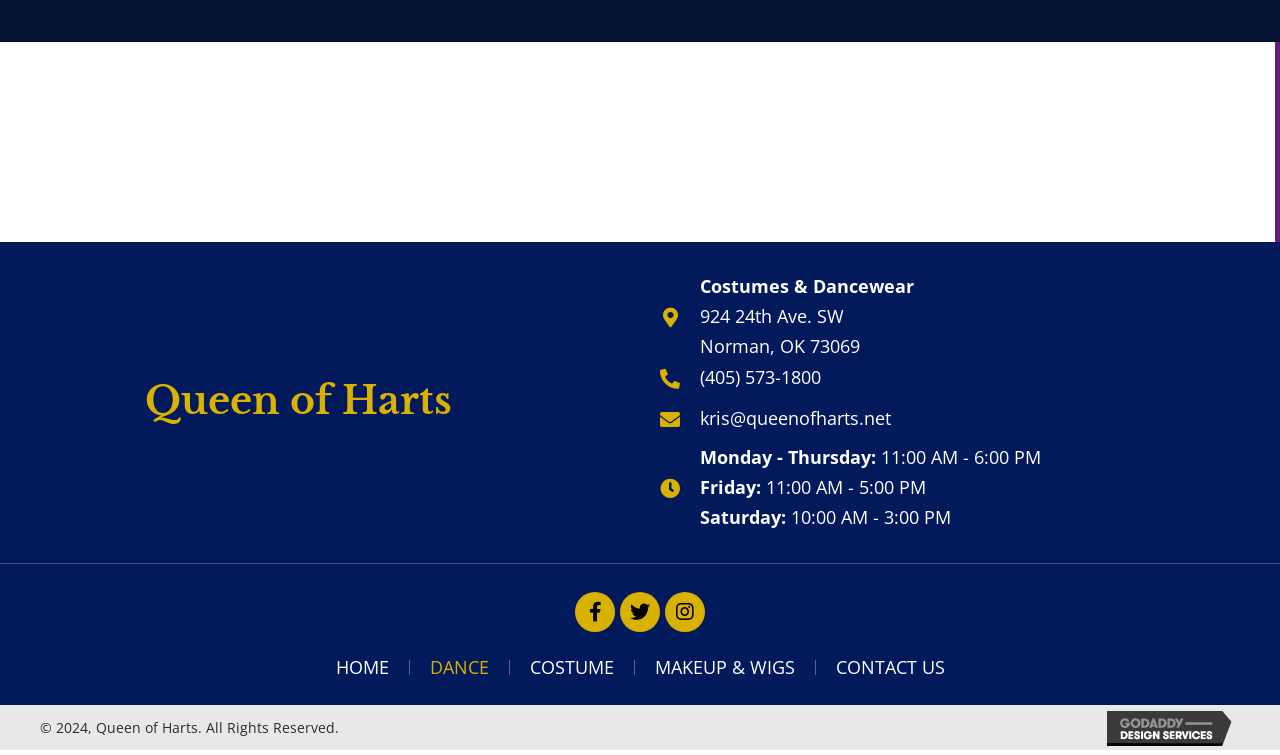Indicate the bounding box coordinates of the element that needs to be clicked to satisfy the following instruction: "Visit the HOME page". The coordinates should be four float numbers between 0 and 1, i.e., [left, top, right, bottom].

[0.246, 0.874, 0.319, 0.894]